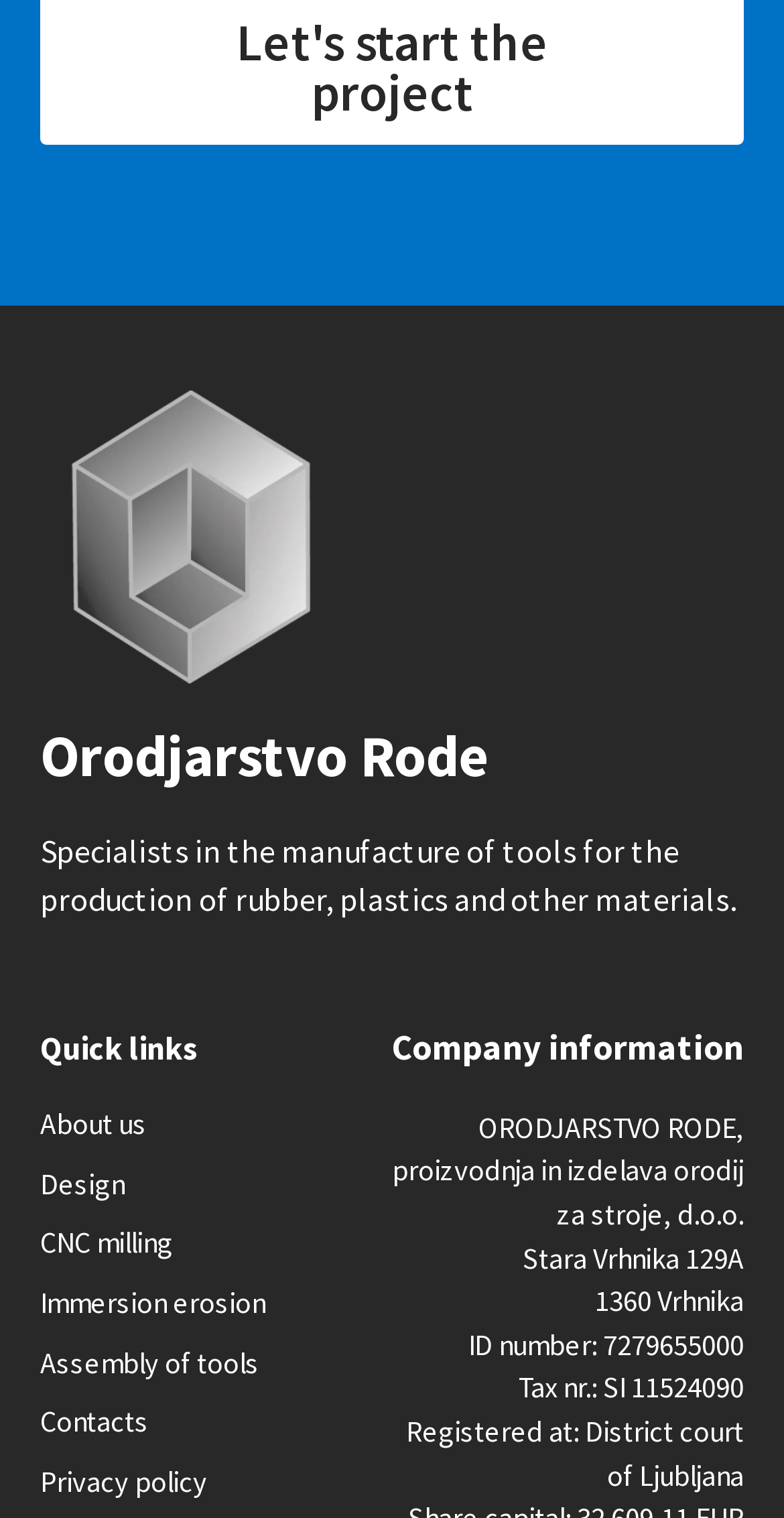Predict the bounding box coordinates of the UI element that matches this description: "Assembly of tools". The coordinates should be in the format [left, top, right, bottom] with each value between 0 and 1.

[0.051, 0.884, 0.5, 0.913]